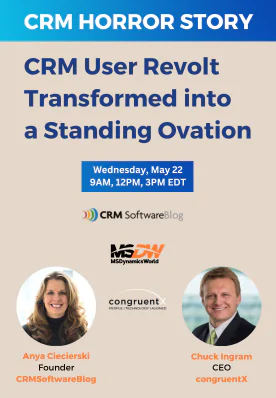Who is the founder of CRM Software Blog?
Look at the screenshot and respond with a single word or phrase.

Anya Ciecierski